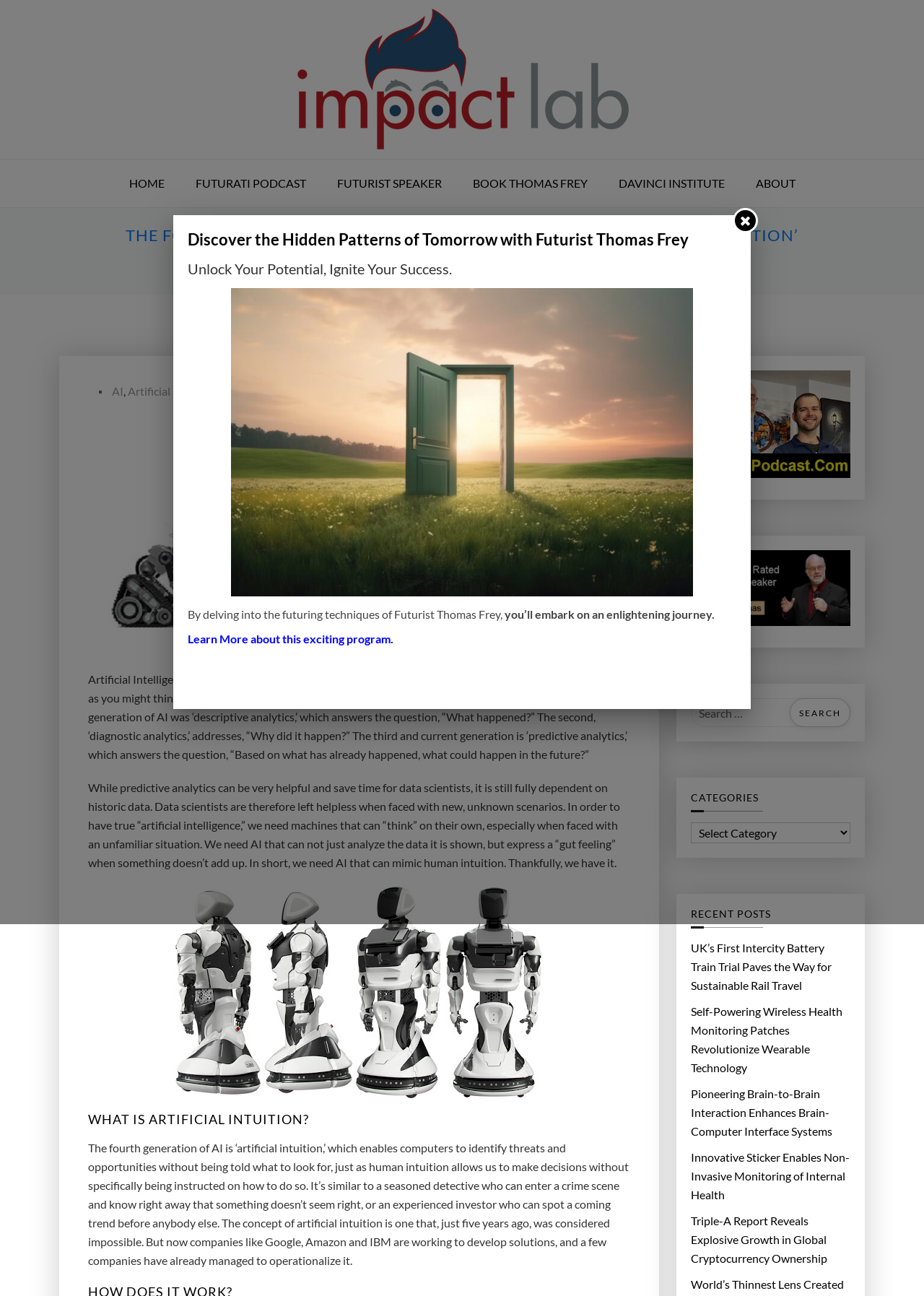Pinpoint the bounding box coordinates of the area that should be clicked to complete the following instruction: "Click on the 'HOME' link". The coordinates must be given as four float numbers between 0 and 1, i.e., [left, top, right, bottom].

[0.124, 0.123, 0.193, 0.16]